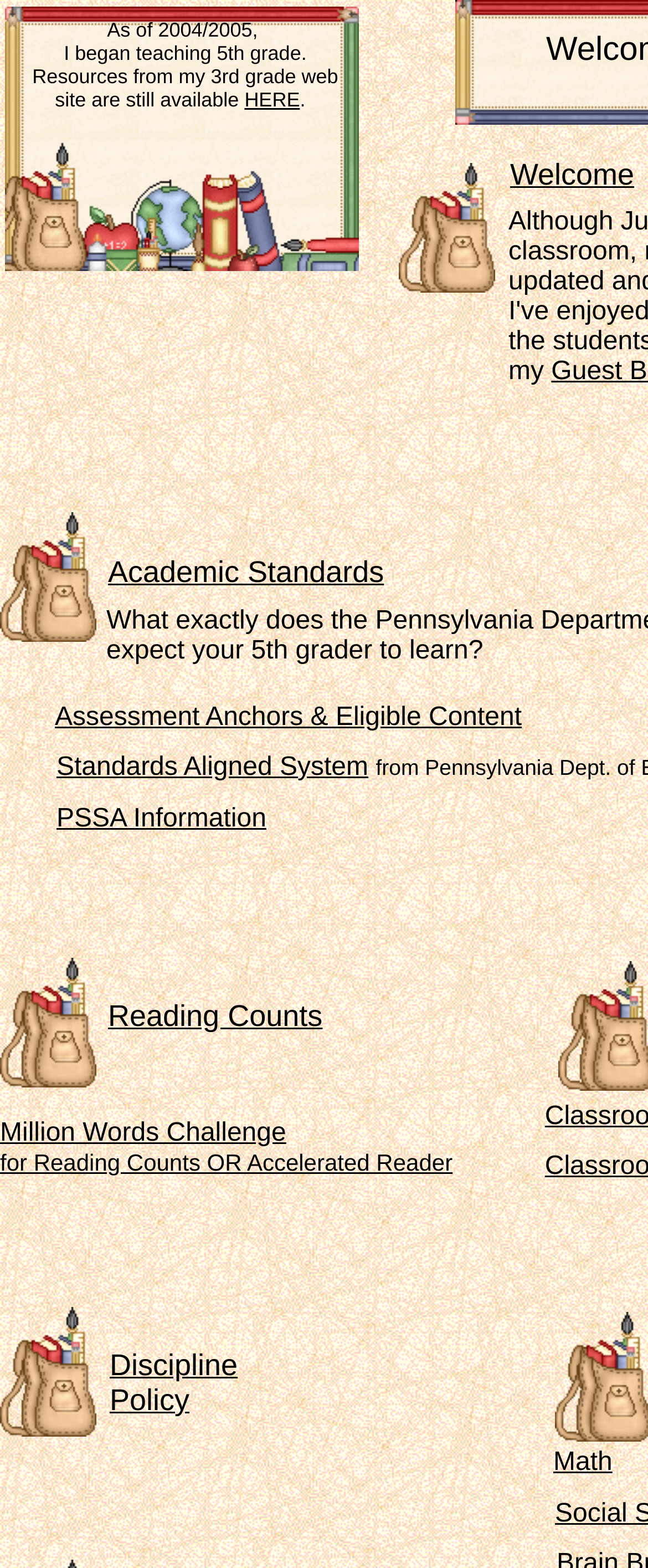Highlight the bounding box coordinates of the region I should click on to meet the following instruction: "View 'Academic Standards'".

[0.167, 0.354, 0.593, 0.375]